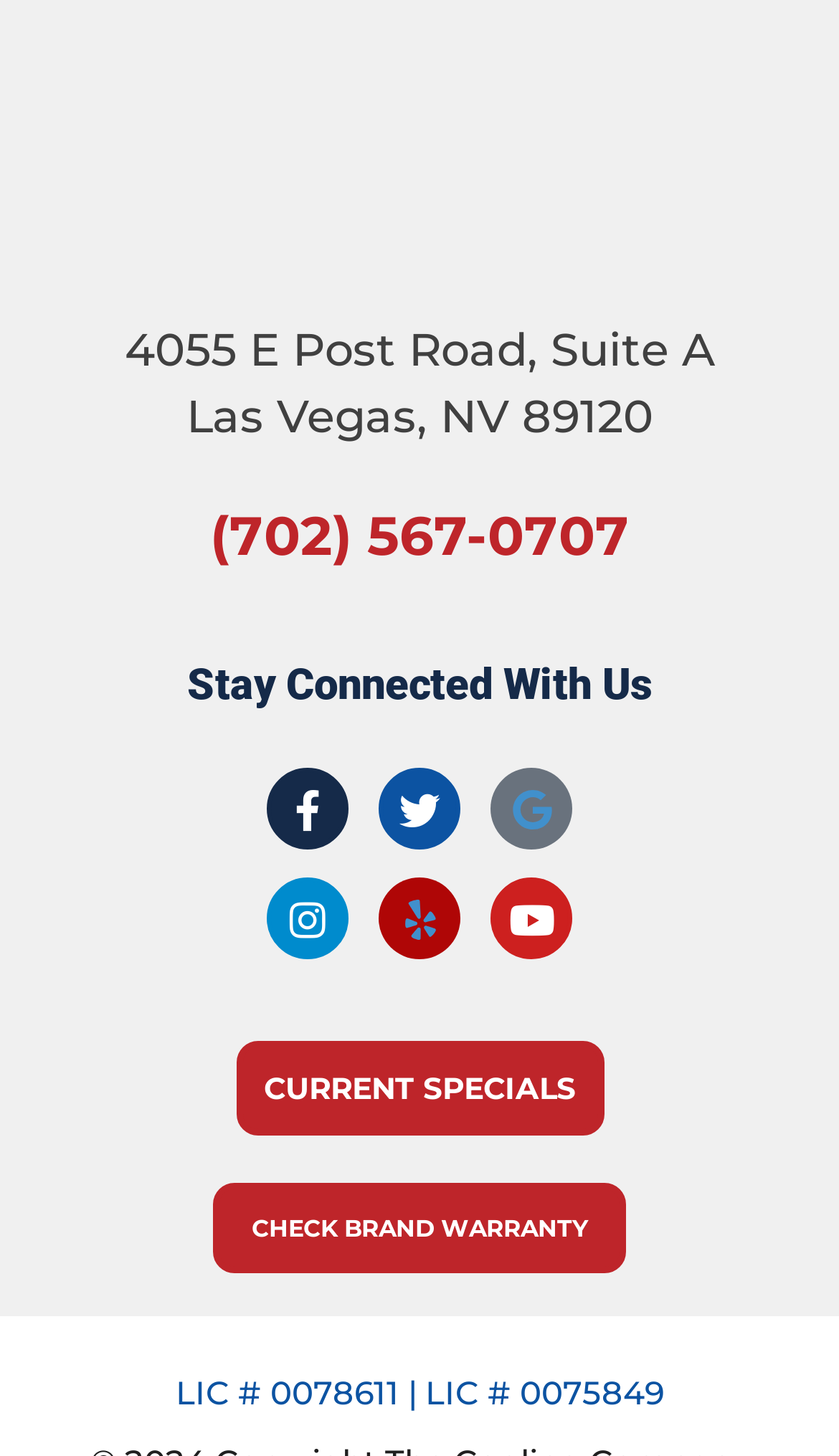What are the license numbers?
Using the image as a reference, answer with just one word or a short phrase.

LIC # 0078611 | LIC # 0075849